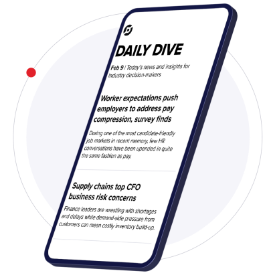Illustrate the scene in the image with a detailed description.

The image showcases a mobile device displaying the "Daily Dive" newsletter, which presents the latest news and insights aimed at industry decision-makers. The date highlighted is February 9, indicating that the content is timely and relevant. Featured topics include:

1. **Worker Expectations:** A discussion on how employees are urging employers to address salary and compensation concerns, as highlighted by recent survey findings.
   
2. **Supply Chain Challenges:** An overview of crucial business concerns faced by CFOs, emphasizing the operational challenges that finance leaders are currently navigating.

This visually engaging layout emphasizes concise, informative headlines that cater to professionals seeking to stay updated on critical industry developments. The design is complemented by a subtle circular background, enhancing the overall aesthetic appeal.